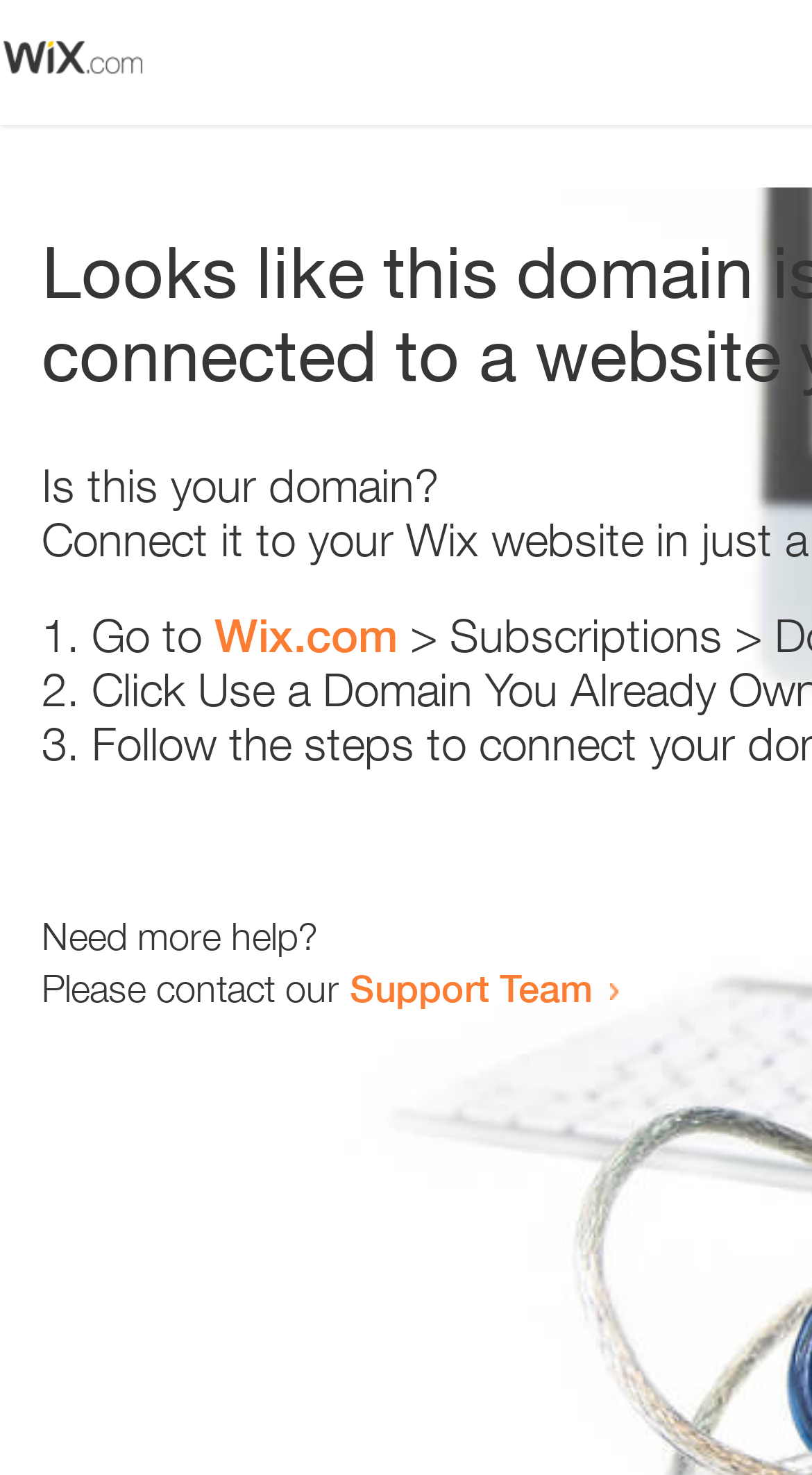Bounding box coordinates should be in the format (top-left x, top-left y, bottom-right x, bottom-right y) and all values should be floating point numbers between 0 and 1. Determine the bounding box coordinate for the UI element described as: Wix.com

[0.264, 0.412, 0.49, 0.449]